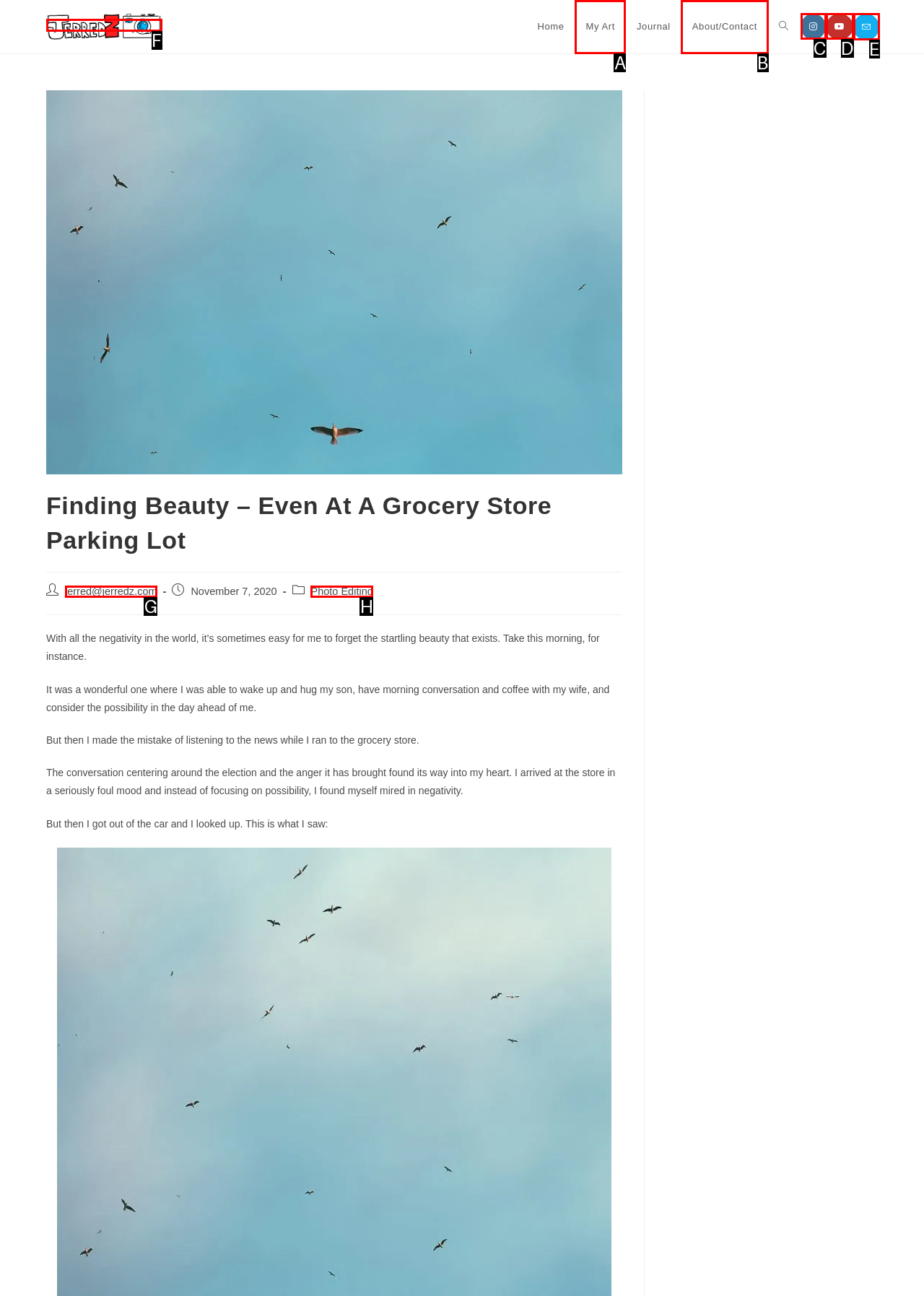Identify the correct letter of the UI element to click for this task: Visit Jerred Z Photography homepage
Respond with the letter from the listed options.

F